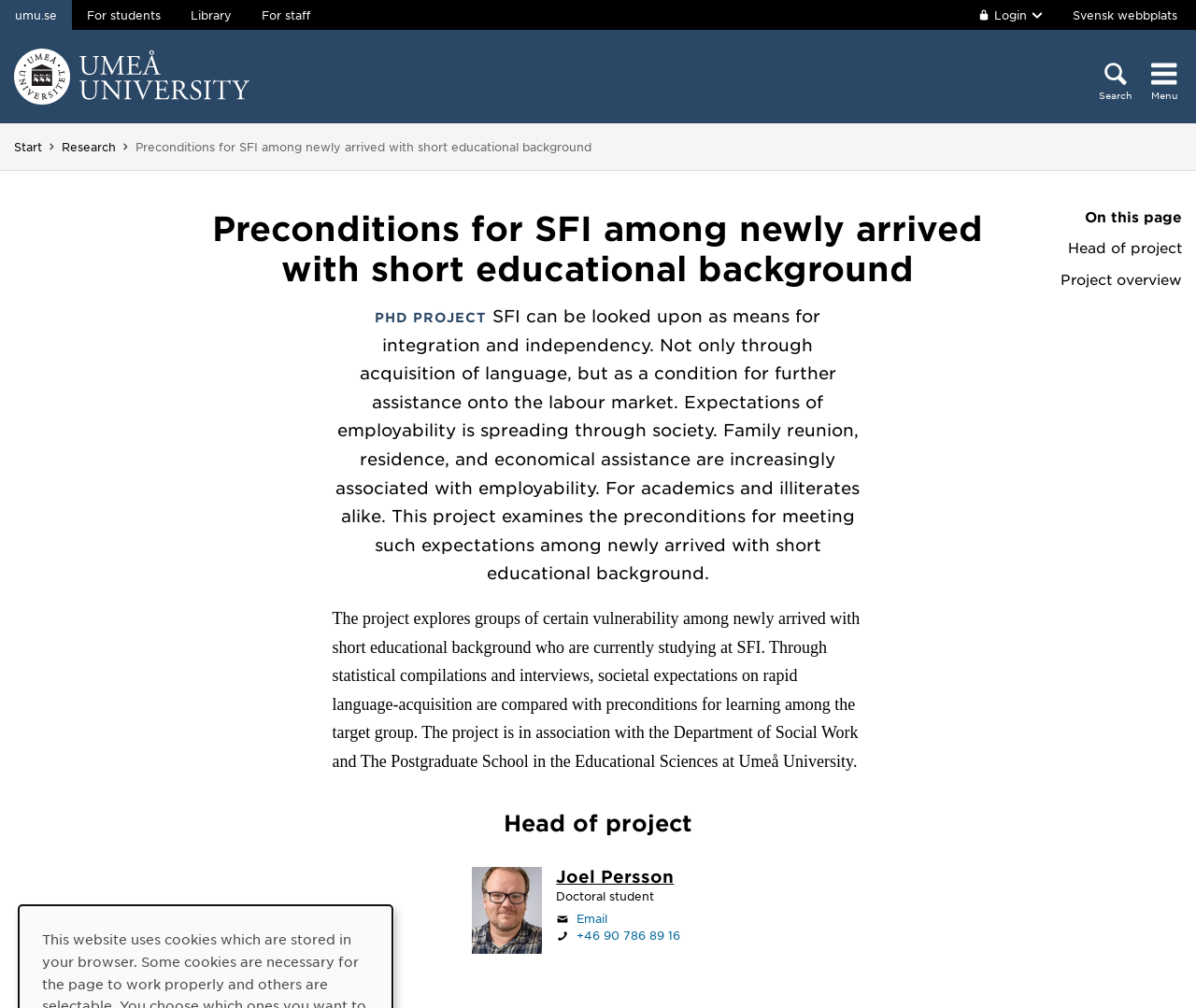Examine the image carefully and respond to the question with a detailed answer: 
What is the role of Joel Persson in the project?

I found the element with the bounding box coordinates [0.465, 0.881, 0.547, 0.896] which is a StaticText element with the text 'Doctoral student'. This element is located near the link 'Staff page Joel Persson' which suggests that Joel Persson is a doctoral student involved in the project.